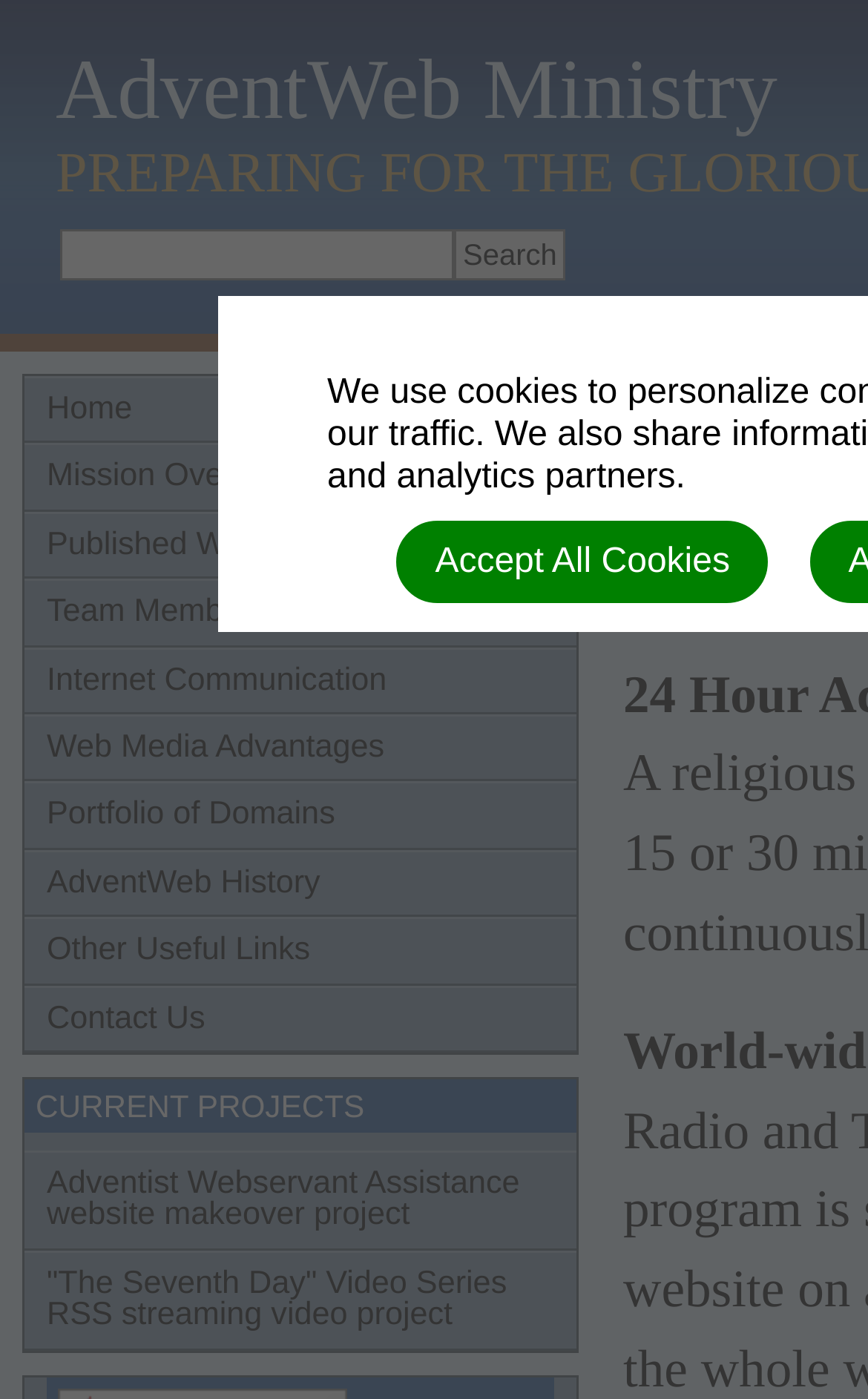Offer a meticulous caption that includes all visible features of the webpage.

The webpage is about AdventWeb Ministry, a web media organization. At the top, there is a search bar with a search button to the right. Below the search bar, there is a navigation menu with 11 links, including "Home", "Mission Overview", "Published Websites", and others, arranged vertically from top to bottom. 

The main content of the webpage is divided into two sections. The top section has a heading "CURRENT PROJECTS" and lists two projects: "Adventist Webservant Assistance website makeover project" and "'The Seventh Day' Video Series RSS streaming video project". 

At the bottom of the page, there is a cookie acceptance button "Accept All Cookies" positioned near the center of the page.